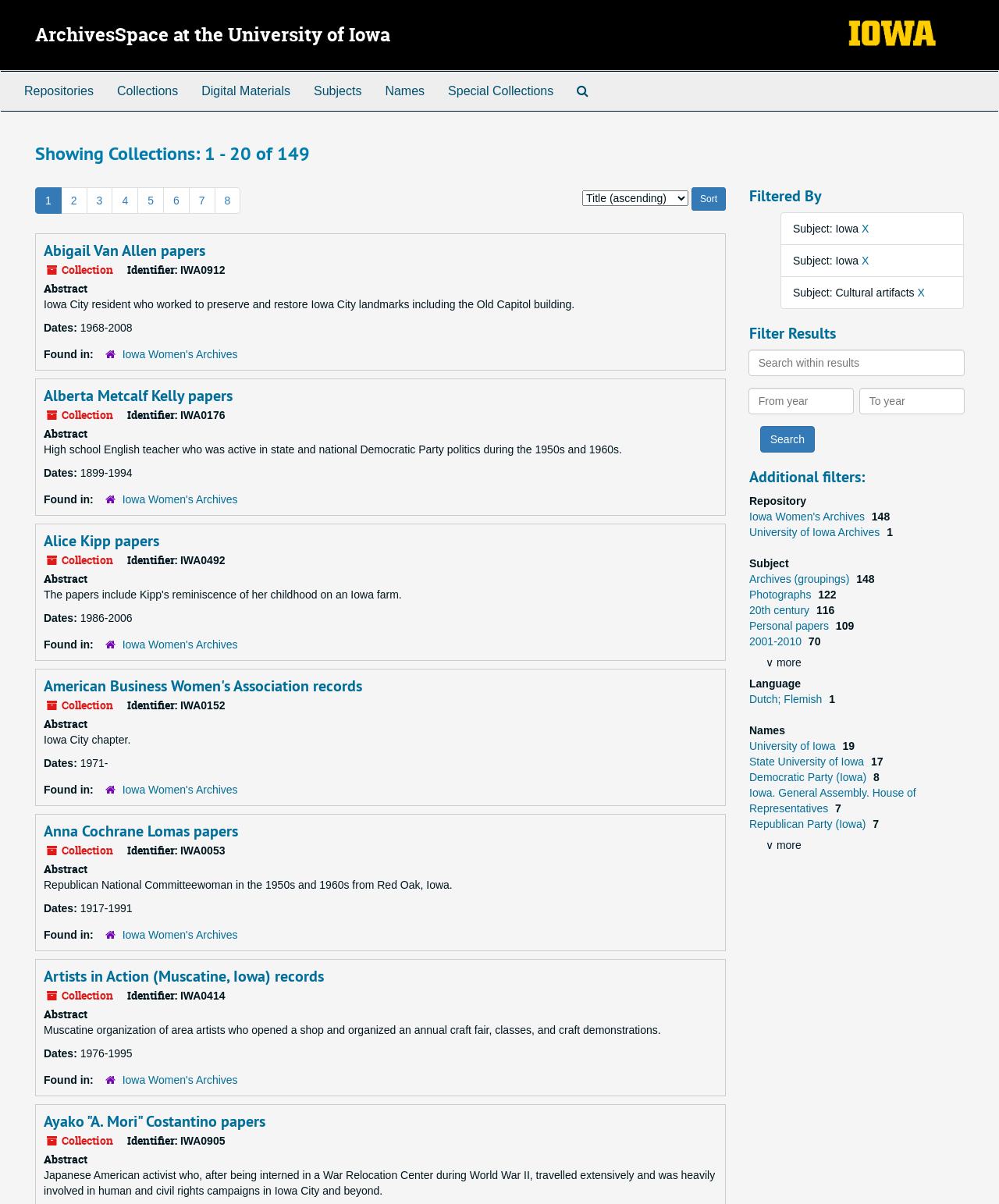Find the bounding box coordinates of the element I should click to carry out the following instruction: "Click on the link to learn more about property management".

None